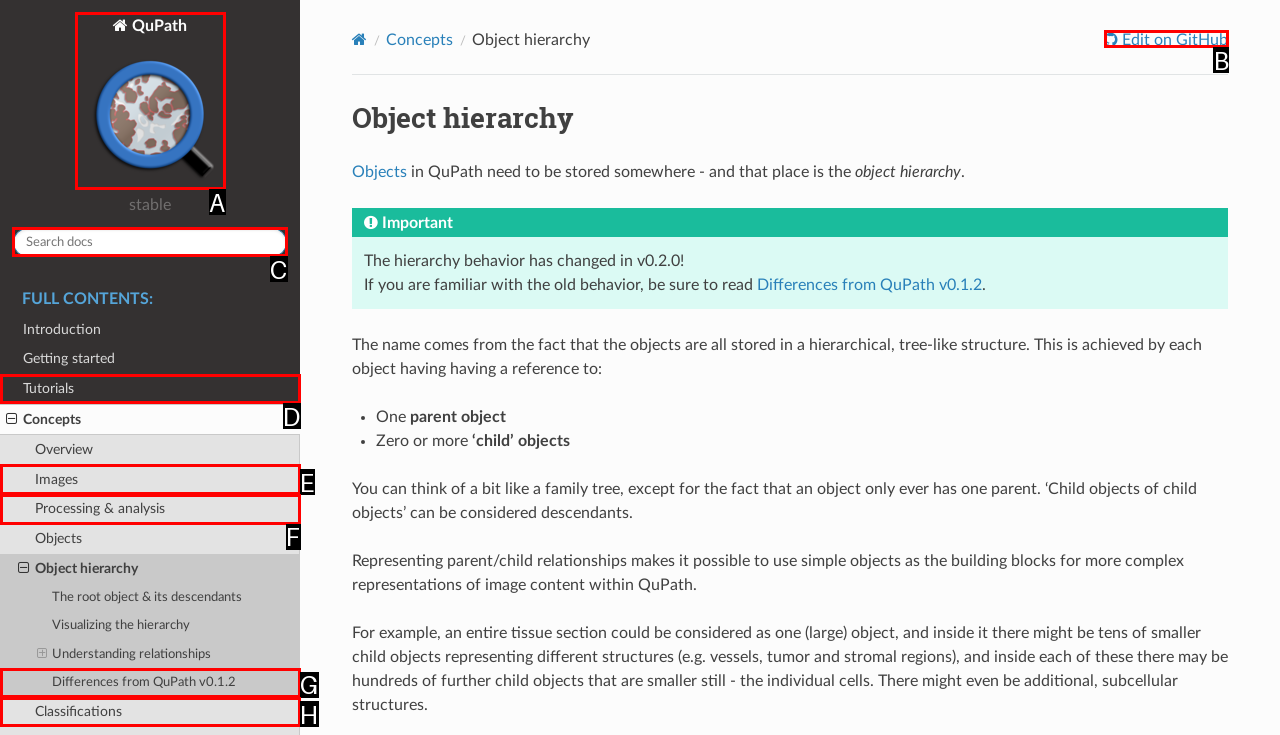Indicate the UI element to click to perform the task: View the Tissue Making Machine product. Reply with the letter corresponding to the chosen element.

None